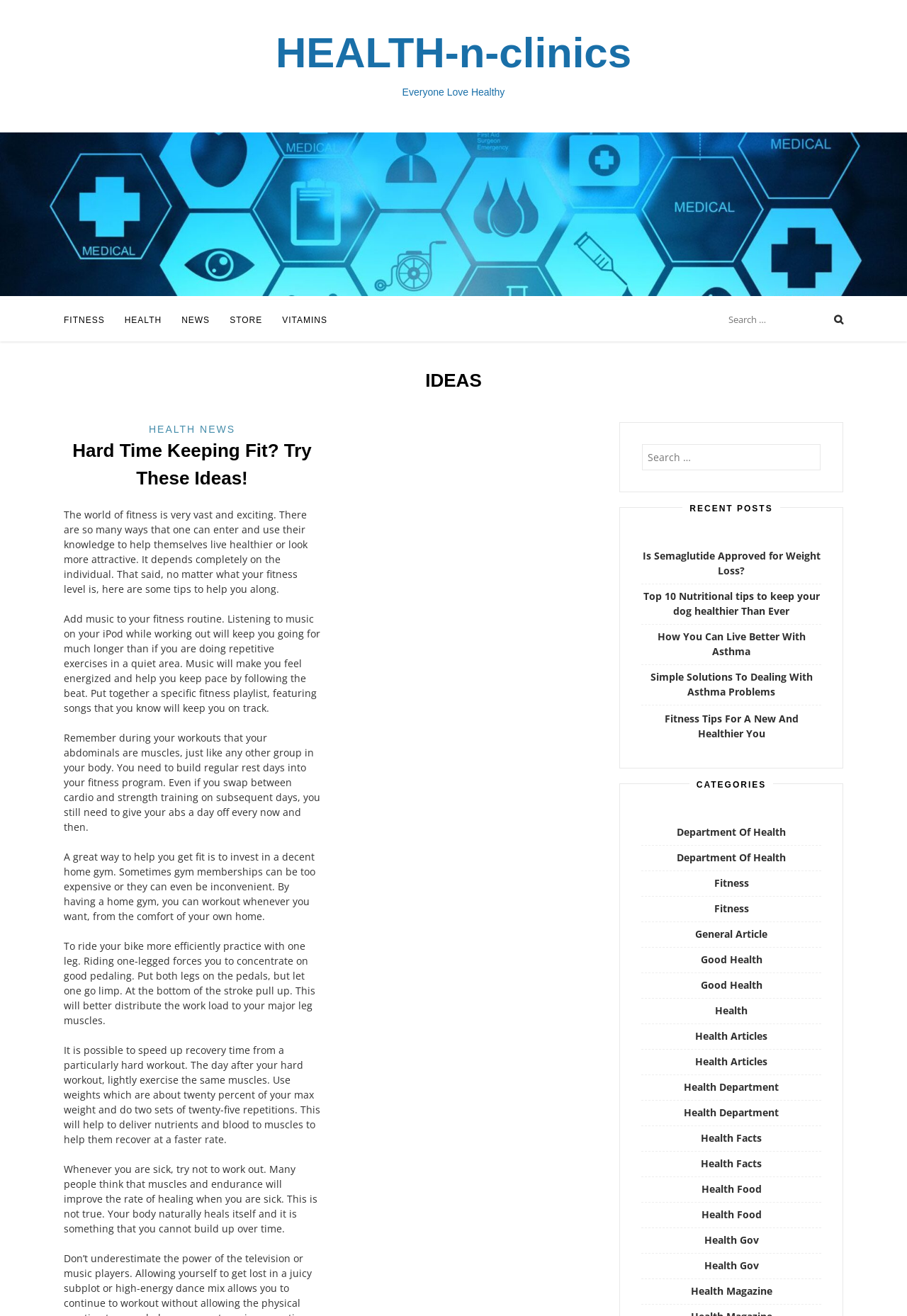Elaborate on the webpage's design and content in a detailed caption.

The webpage is about HEALTH-n-clinics, with a focus on fitness and health-related topics. At the top, there is a link to skip to the content, followed by a heading with the title "HEALTH-n-clinics". Below this, there is a heading that reads "Everyone Love Healthy". 

On the left side of the page, there are several links to different categories, including "FITNESS", "HEALTH", "NEWS", "STORE", and "VITAMINS". Next to these links, there is a search bar with a label "Search for:". 

The main content of the page is divided into several sections. The first section is headed by "IDEAS" and contains several paragraphs of text providing fitness tips and advice. These tips include adding music to your workout routine, taking rest days, and investing in a home gym. 

Below this section, there is a search bar with a label "Search for:". This is followed by a section headed by "RECENT POSTS", which contains links to several articles related to health and fitness, such as "Is Semaglutide Approved for Weight Loss?" and "Fitness Tips For A New And Healthier You". 

Finally, there is a section headed by "CATEGORIES", which contains links to various categories, including "Department Of Health", "Fitness", "General Article", and "Health". These categories are repeated multiple times, with slight variations in the wording.